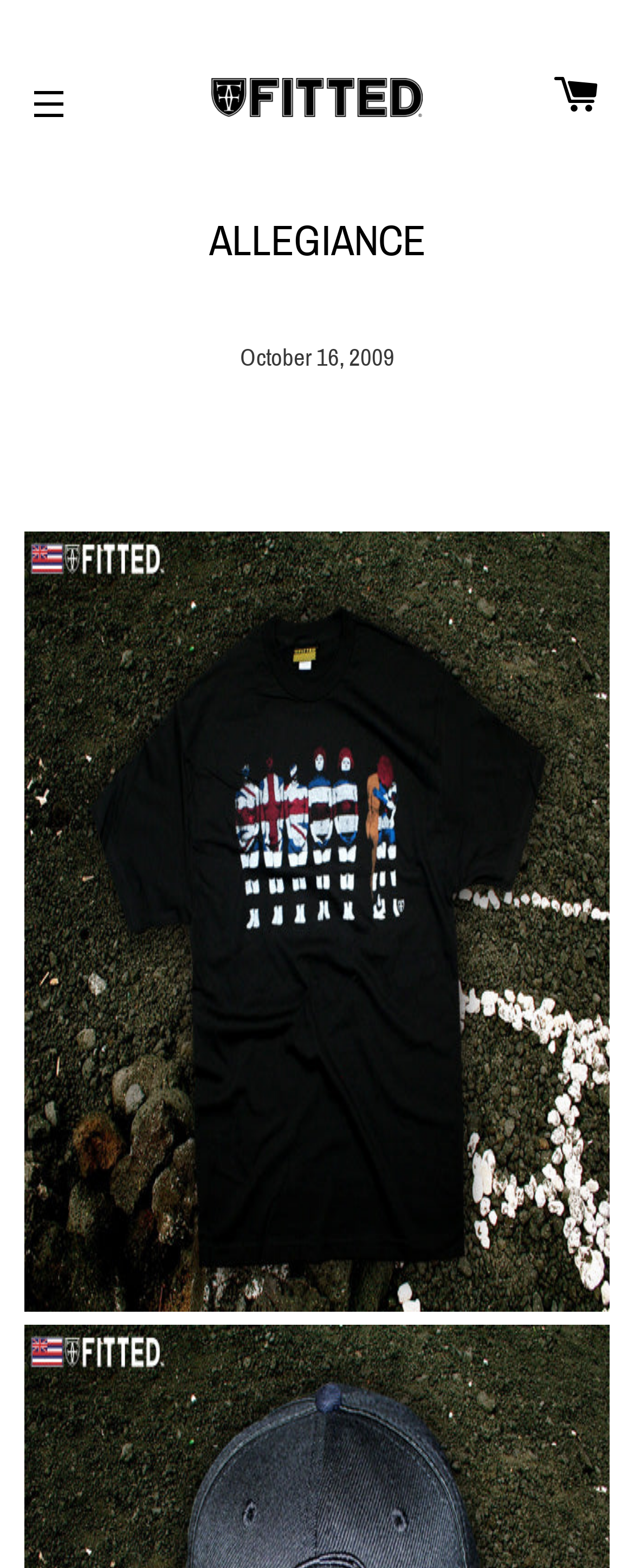What is the release date of the new t-shirt?
Refer to the image and provide a concise answer in one word or phrase.

Saturday, Oct. 17th